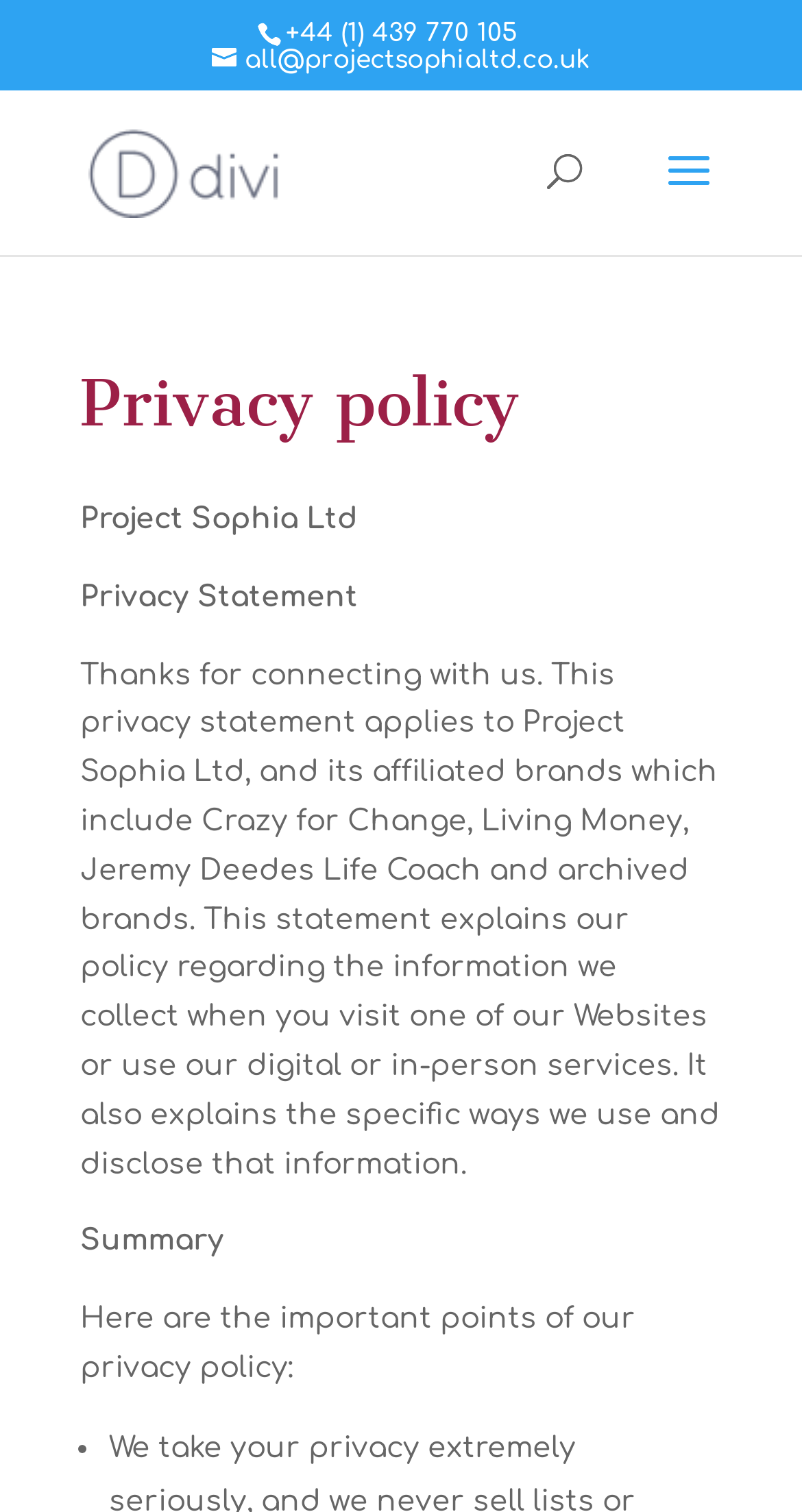What is the phone number of Project Sophia Ltd?
Based on the visual details in the image, please answer the question thoroughly.

I found the phone number by looking at the static text element with the bounding box coordinates [0.356, 0.012, 0.646, 0.031], which contains the phone number +44 (1) 439 770 105.